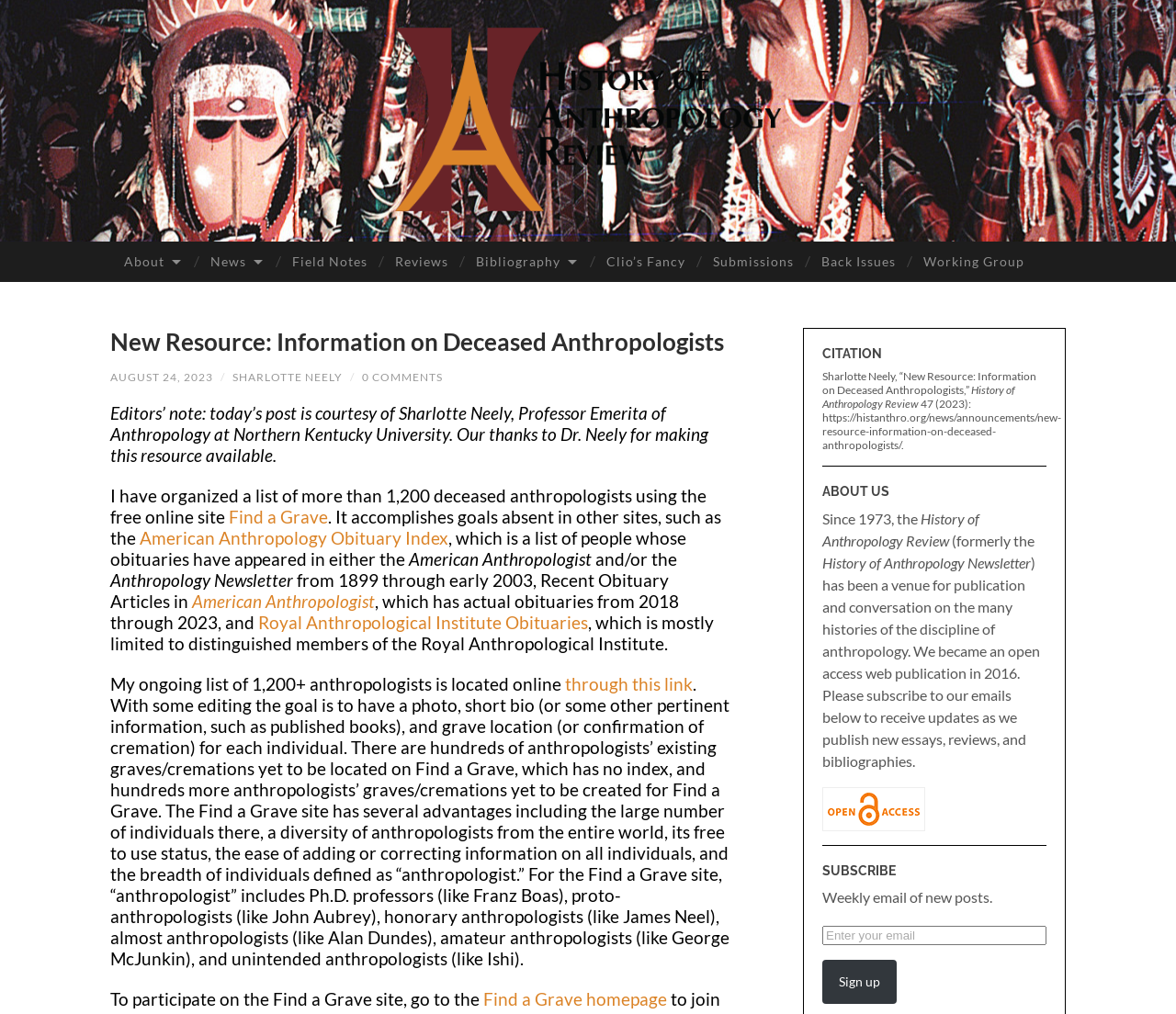Please provide a brief answer to the question using only one word or phrase: 
How many deceased anthropologists are listed on the site?

over 1,200